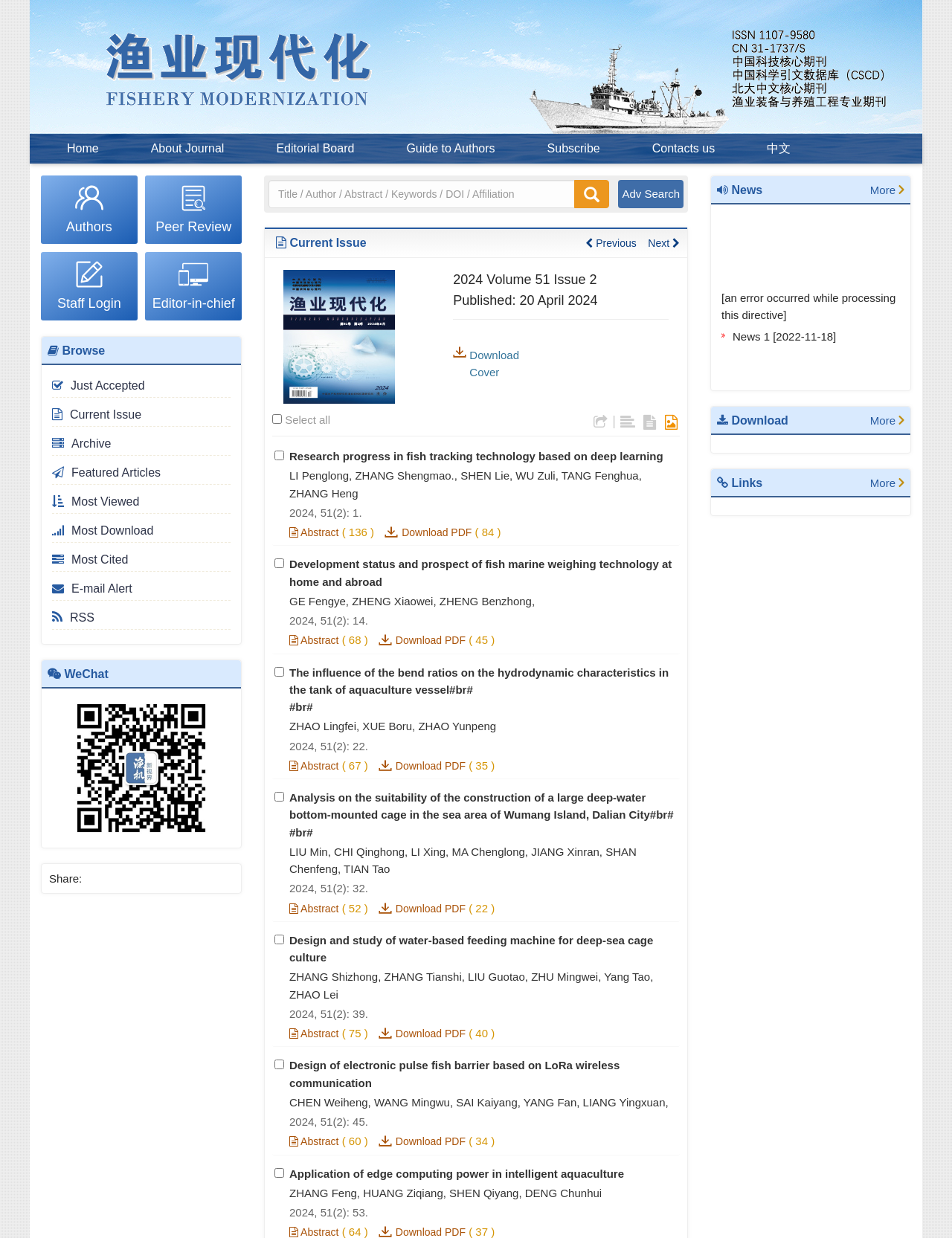Select the bounding box coordinates of the element I need to click to carry out the following instruction: "Read the abstract of the research progress in fish tracking technology".

[0.304, 0.425, 0.356, 0.435]